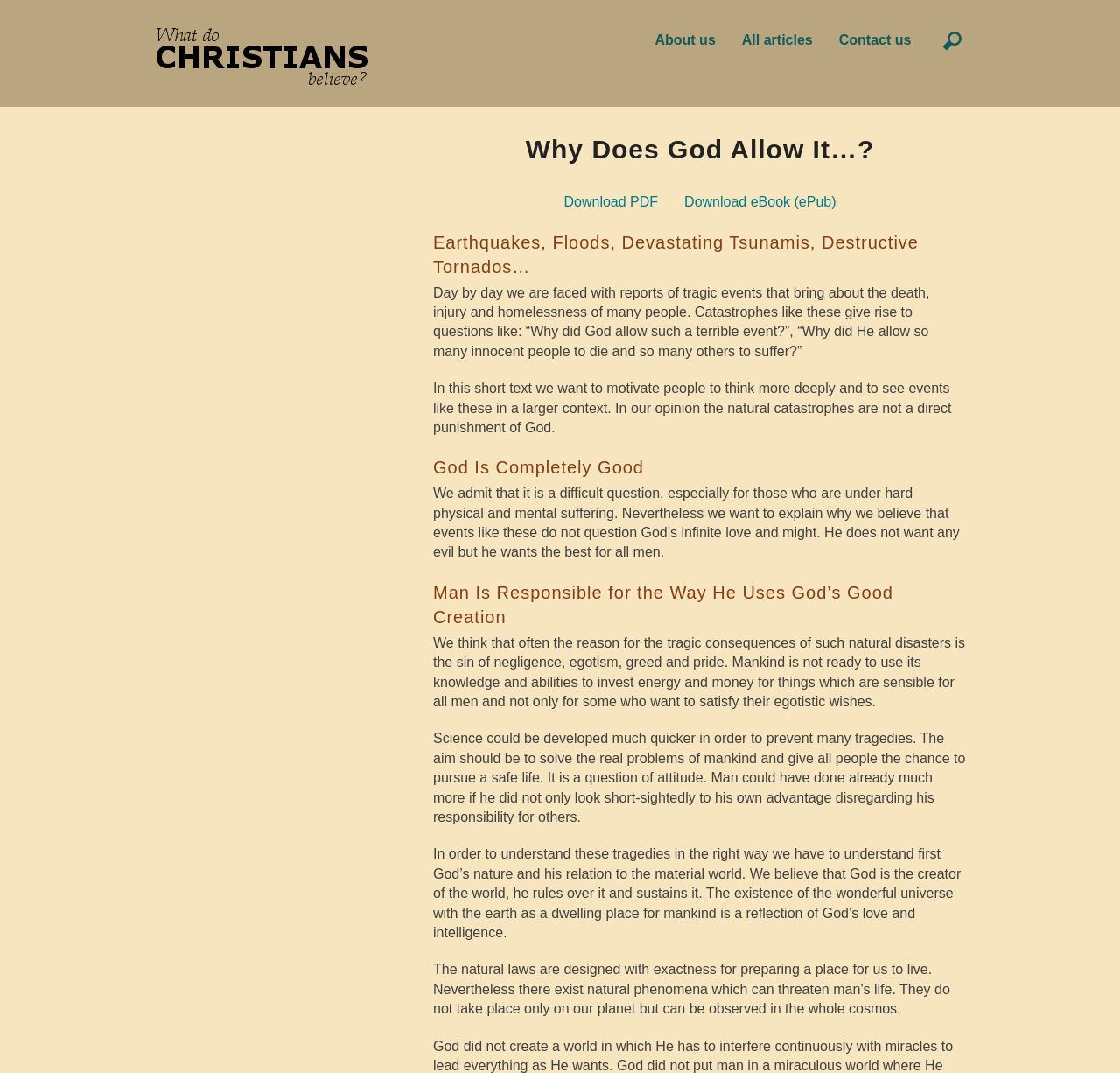Locate the bounding box of the UI element described by: "Download eBook (ePub)" in the given webpage screenshot.

[0.611, 0.18, 0.746, 0.198]